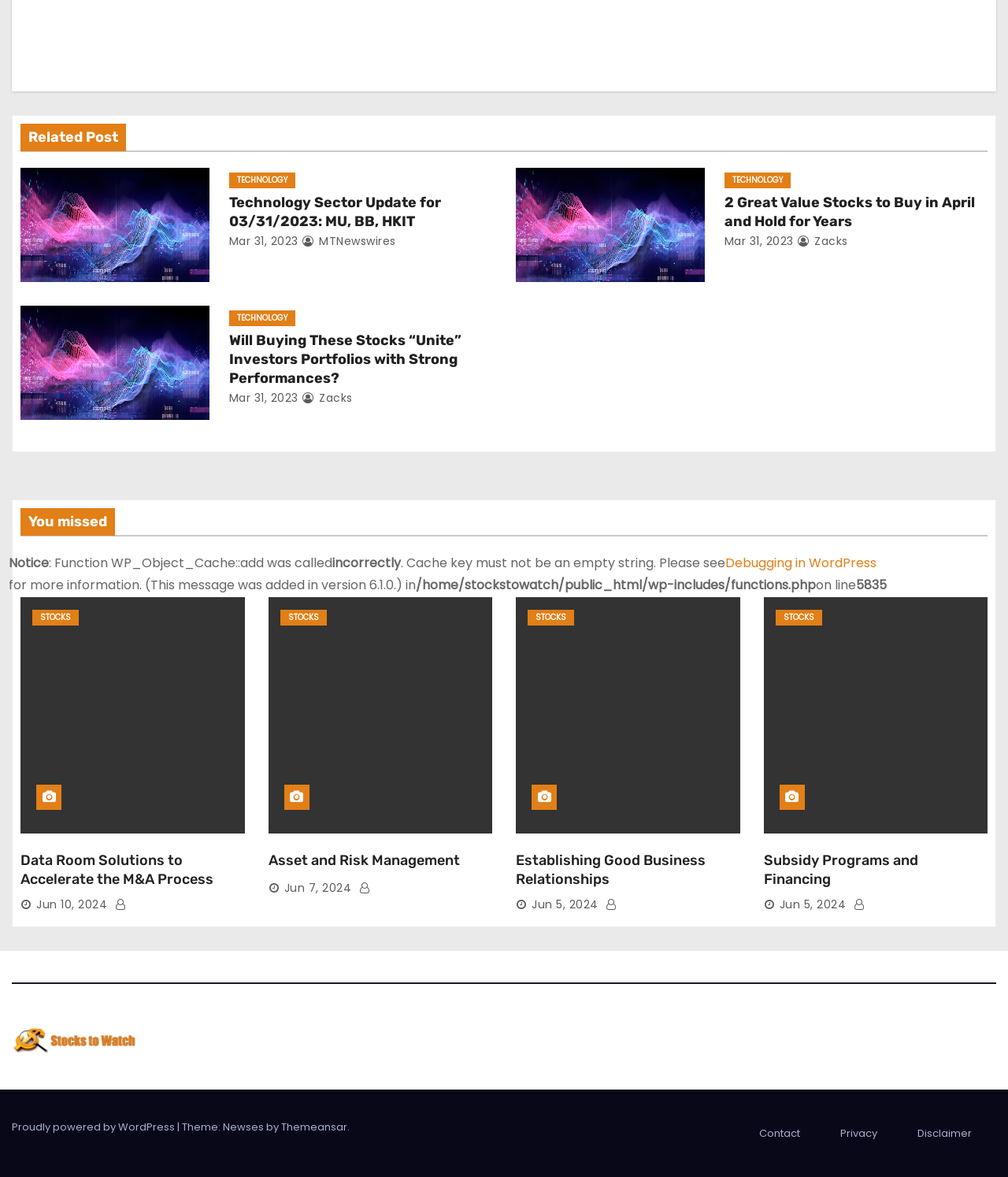Provide the bounding box coordinates of the HTML element this sentence describes: "parent_node: STOCKS". The bounding box coordinates consist of four float numbers between 0 and 1, i.e., [left, top, right, bottom].

[0.266, 0.507, 0.488, 0.708]